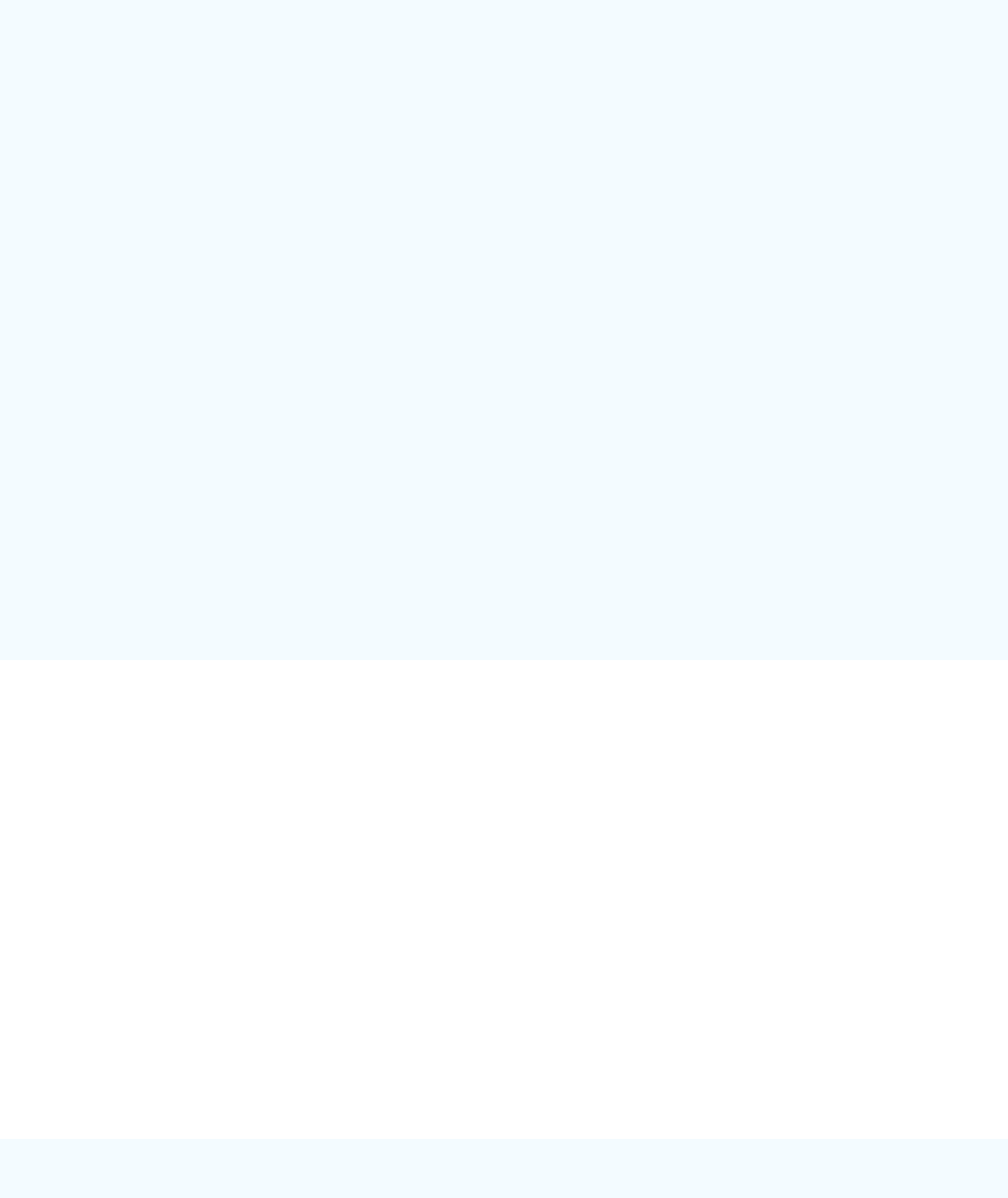Please find the bounding box coordinates of the element that needs to be clicked to perform the following instruction: "Click on 'More >>' to view more products". The bounding box coordinates should be four float numbers between 0 and 1, represented as [left, top, right, bottom].

[0.451, 0.483, 0.549, 0.508]